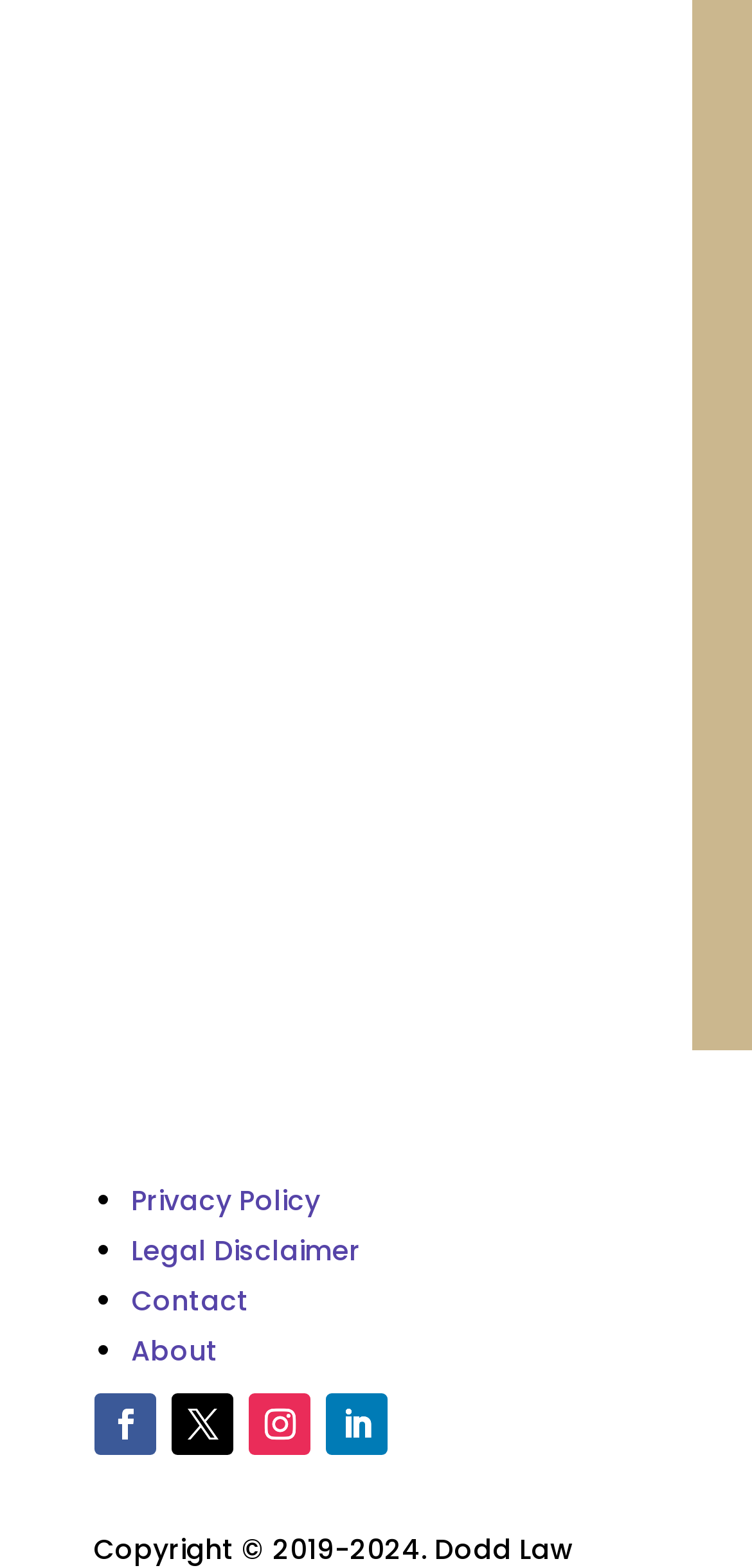Are there any list markers in the footer?
Please respond to the question thoroughly and include all relevant details.

I examined the footer section and found that there are list markers, represented by '•', which are used to separate the links in the footer.